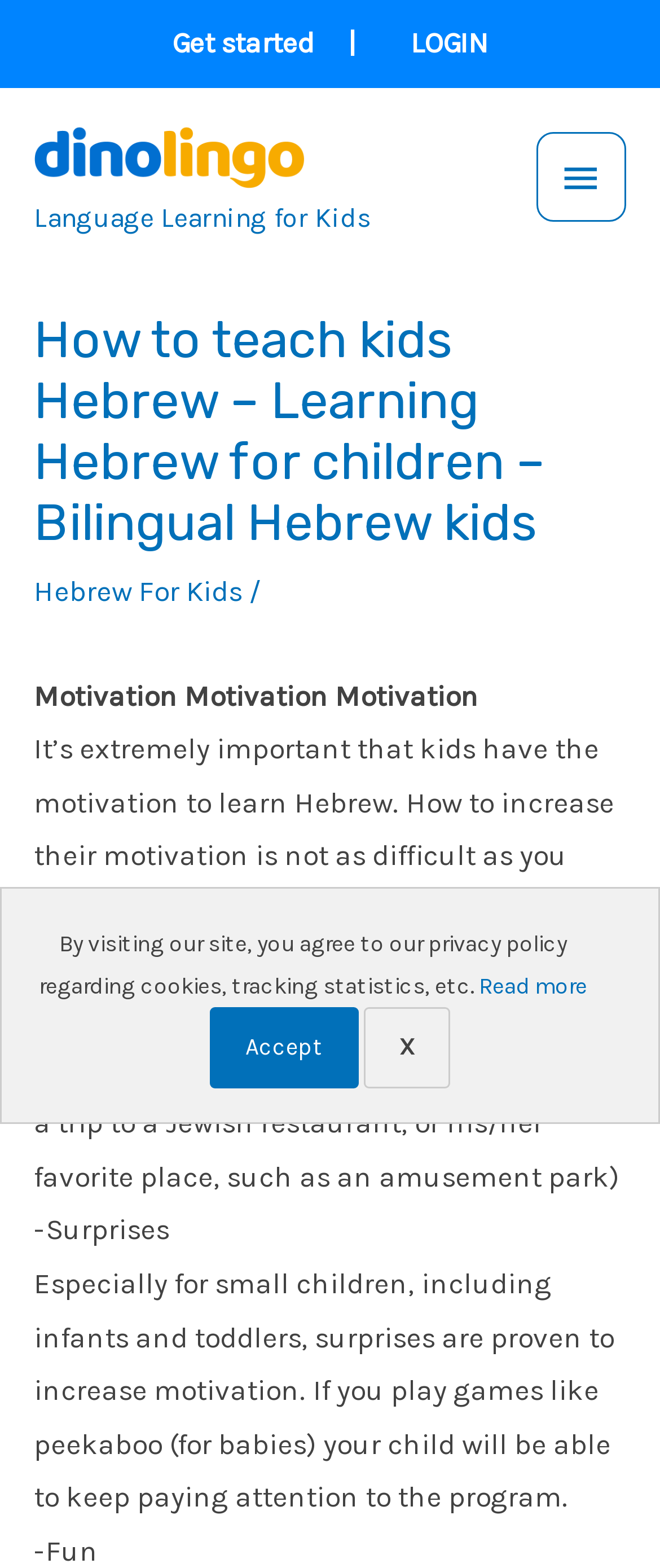Please find the bounding box for the UI component described as follows: "Hebrew For Kids".

[0.051, 0.366, 0.367, 0.388]